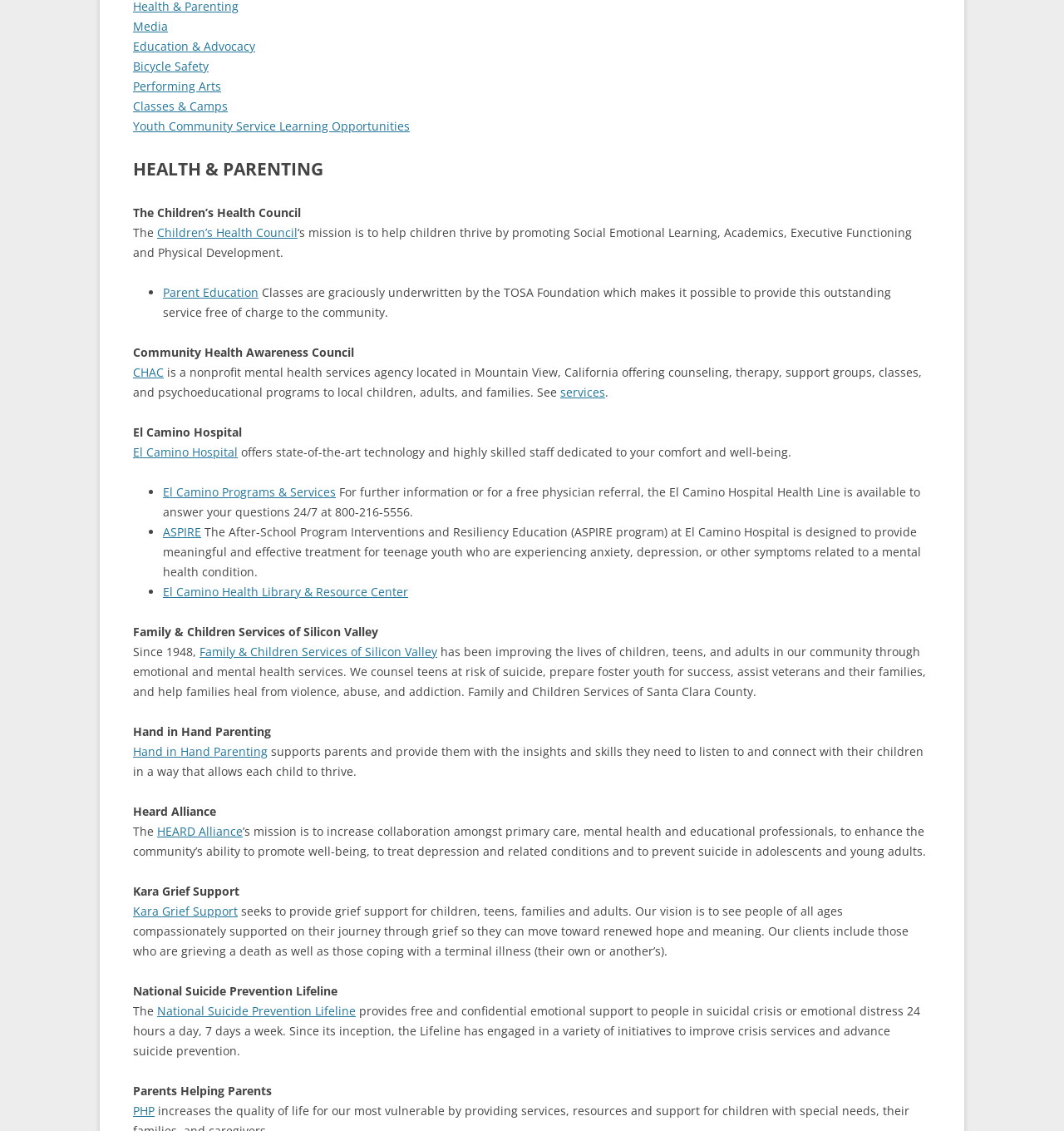Return the bounding box coordinates of the UI element that corresponds to this description: "Education & Advocacy". The coordinates must be given as four float numbers in the range of 0 and 1, [left, top, right, bottom].

[0.125, 0.034, 0.24, 0.048]